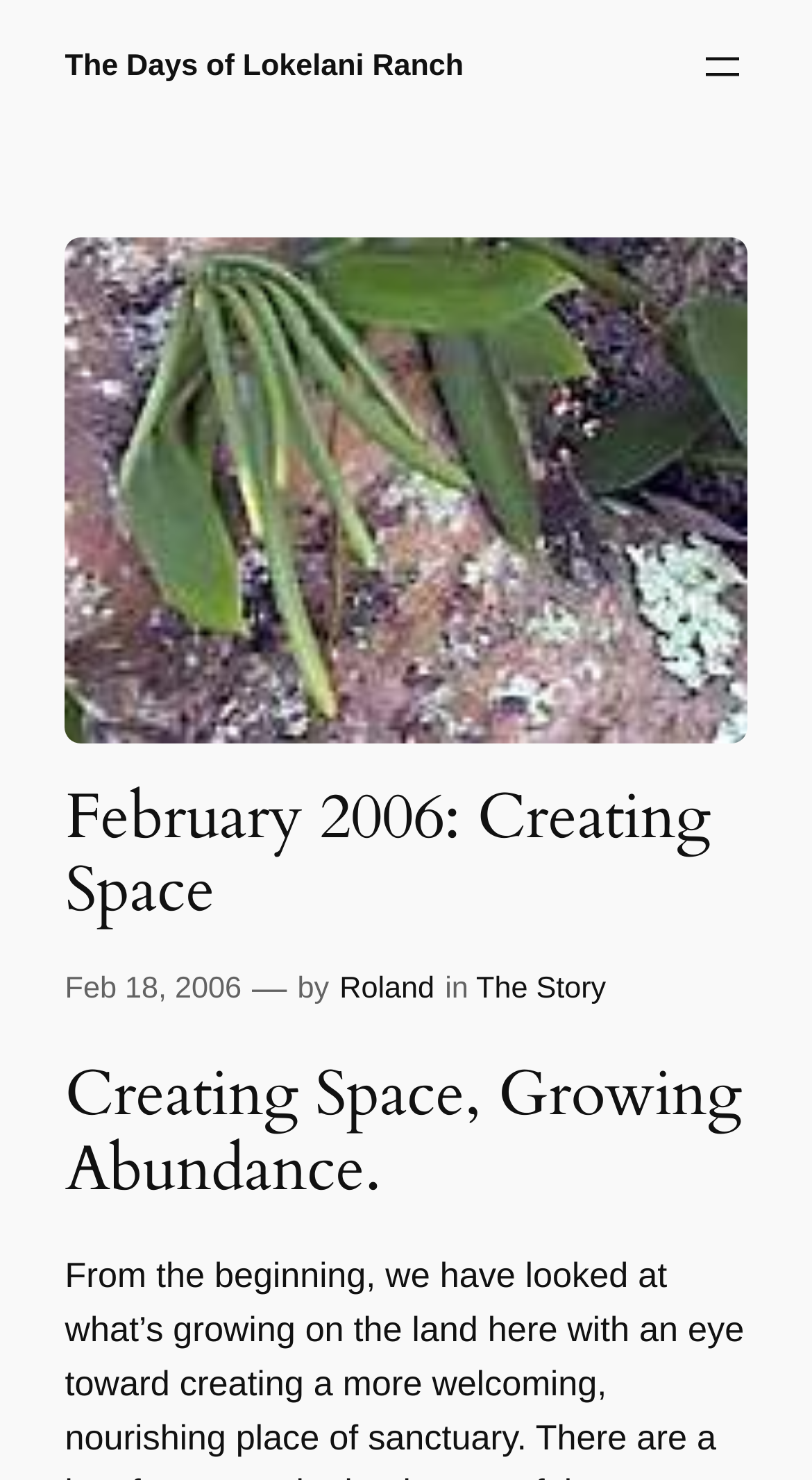What is the category of the post?
Refer to the image and provide a detailed answer to the question.

The link 'The Story' is present in the same line as the author's name, suggesting that it is the category or section of the post.